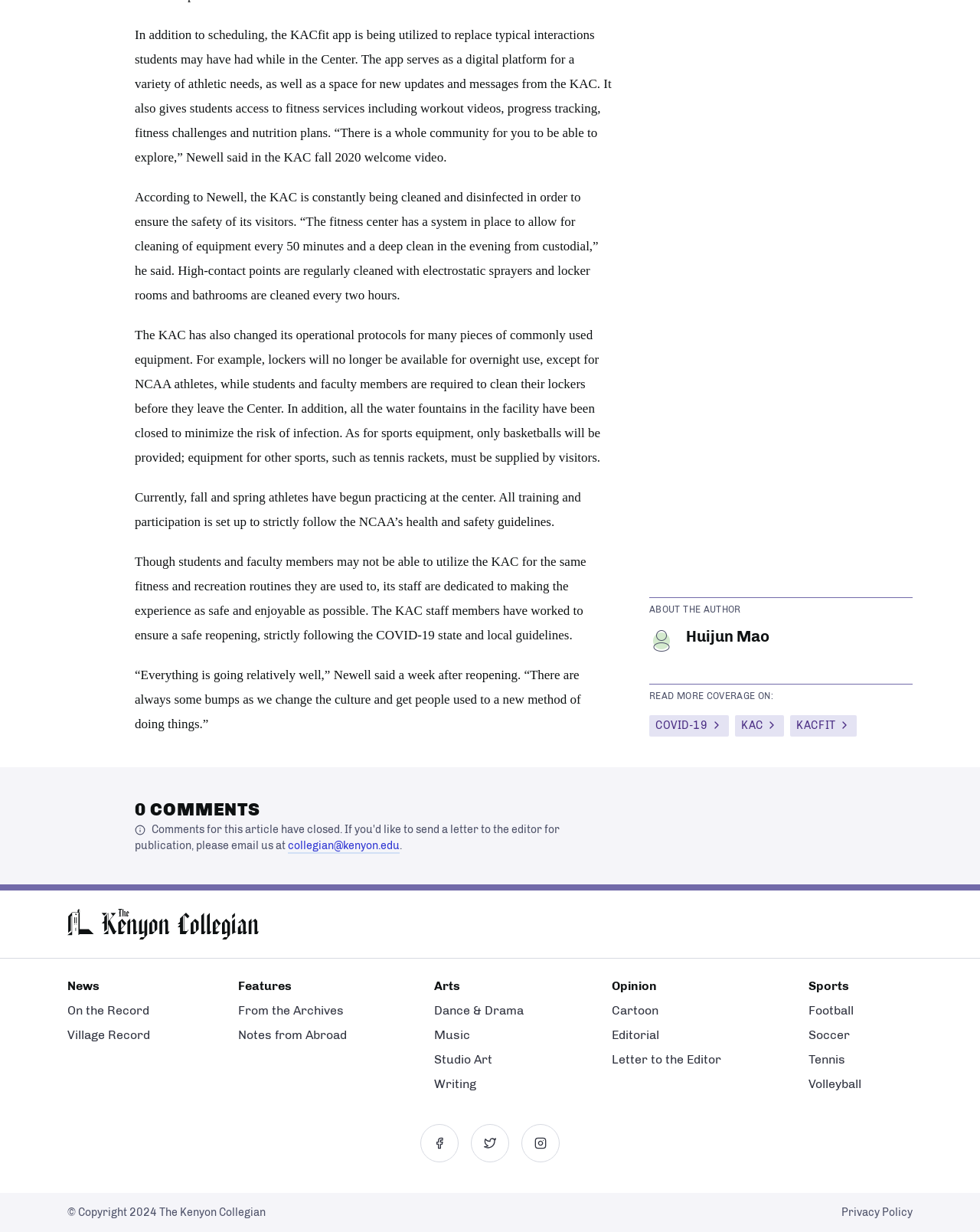Please identify the bounding box coordinates of the clickable region that I should interact with to perform the following instruction: "Follow The Kenyon Collegian on Twitter". The coordinates should be expressed as four float numbers between 0 and 1, i.e., [left, top, right, bottom].

[0.48, 0.912, 0.52, 0.943]